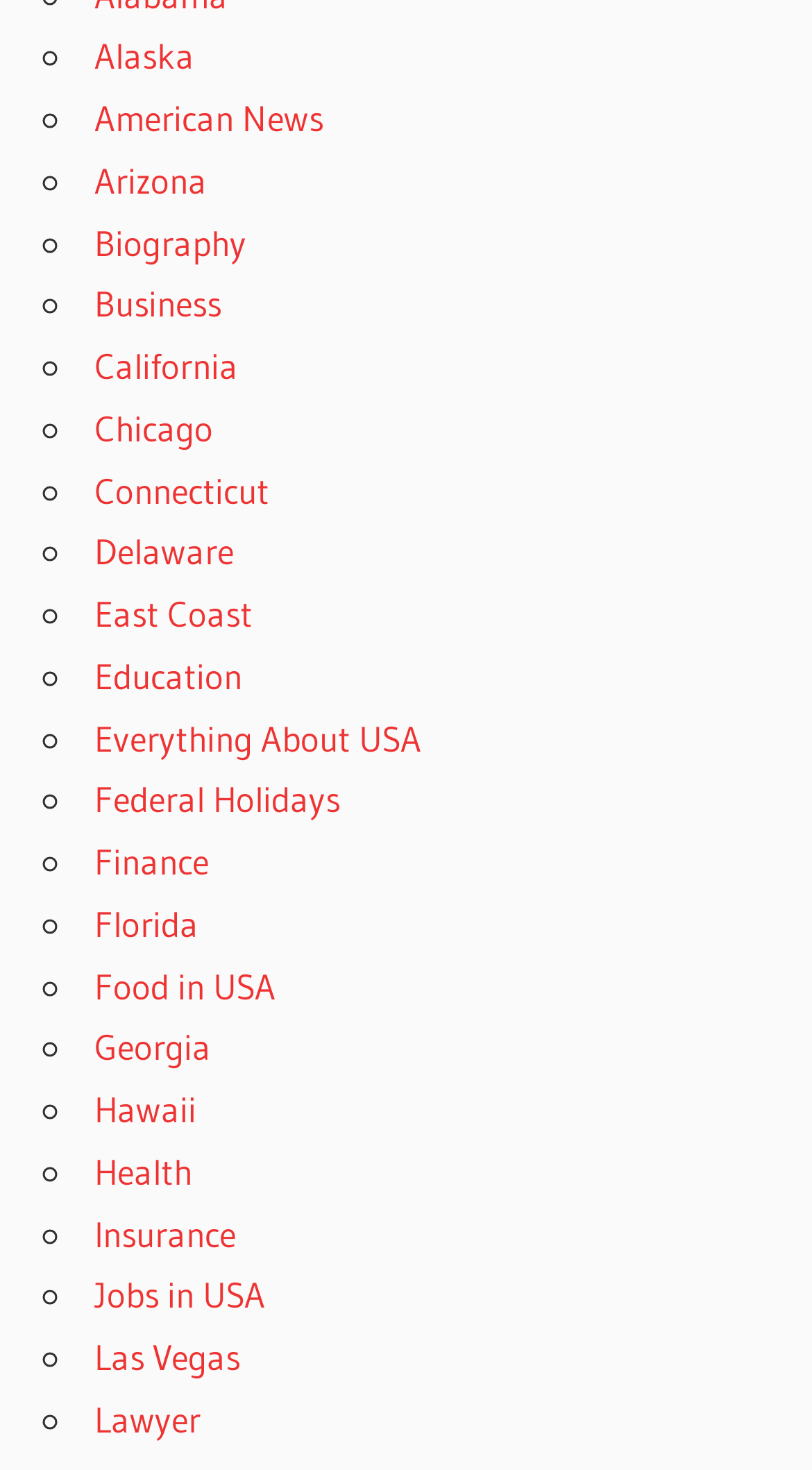Bounding box coordinates are given in the format (top-left x, top-left y, bottom-right x, bottom-right y). All values should be floating point numbers between 0 and 1. Provide the bounding box coordinate for the UI element described as: Federal Holidays

[0.116, 0.529, 0.419, 0.559]